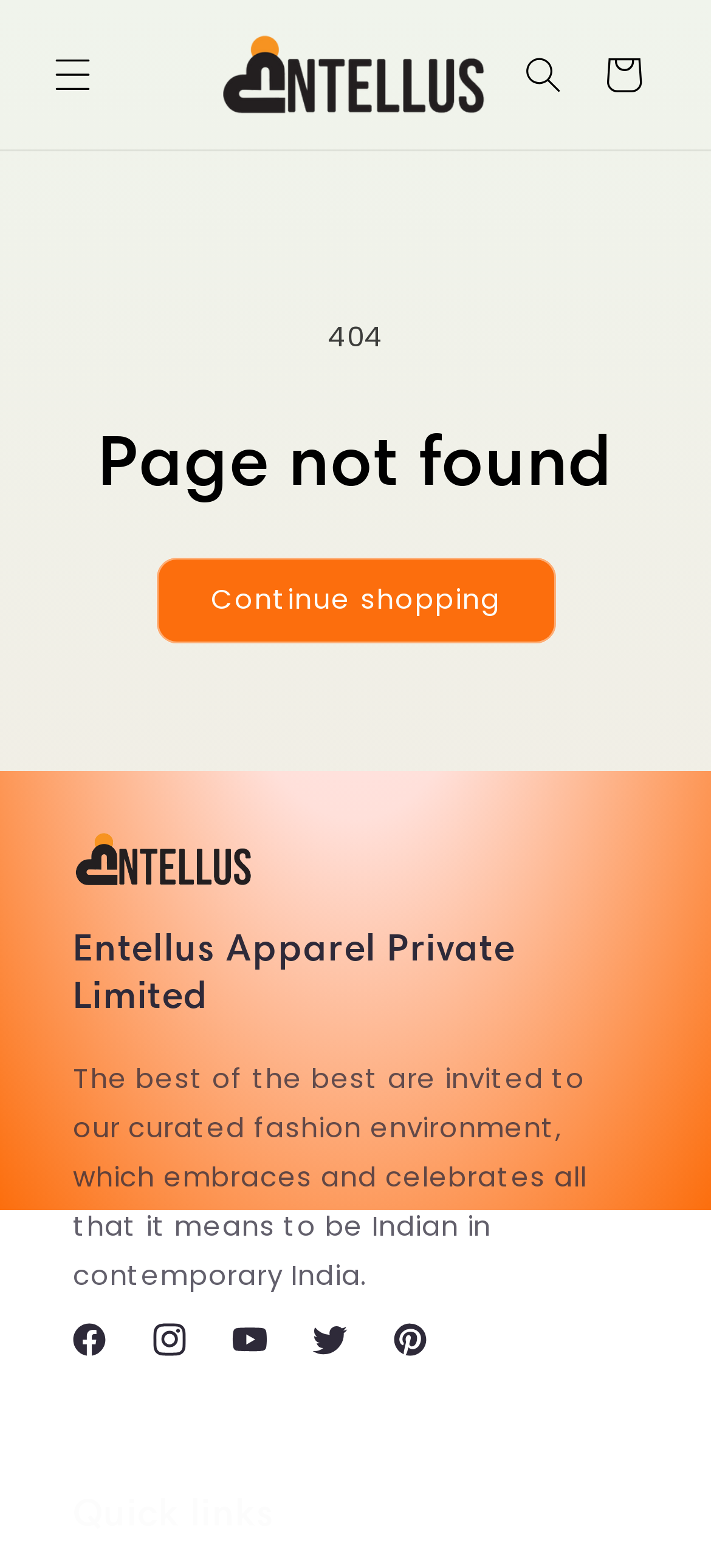Please identify the bounding box coordinates of the element I should click to complete this instruction: 'Continue shopping'. The coordinates should be given as four float numbers between 0 and 1, like this: [left, top, right, bottom].

[0.219, 0.355, 0.781, 0.41]